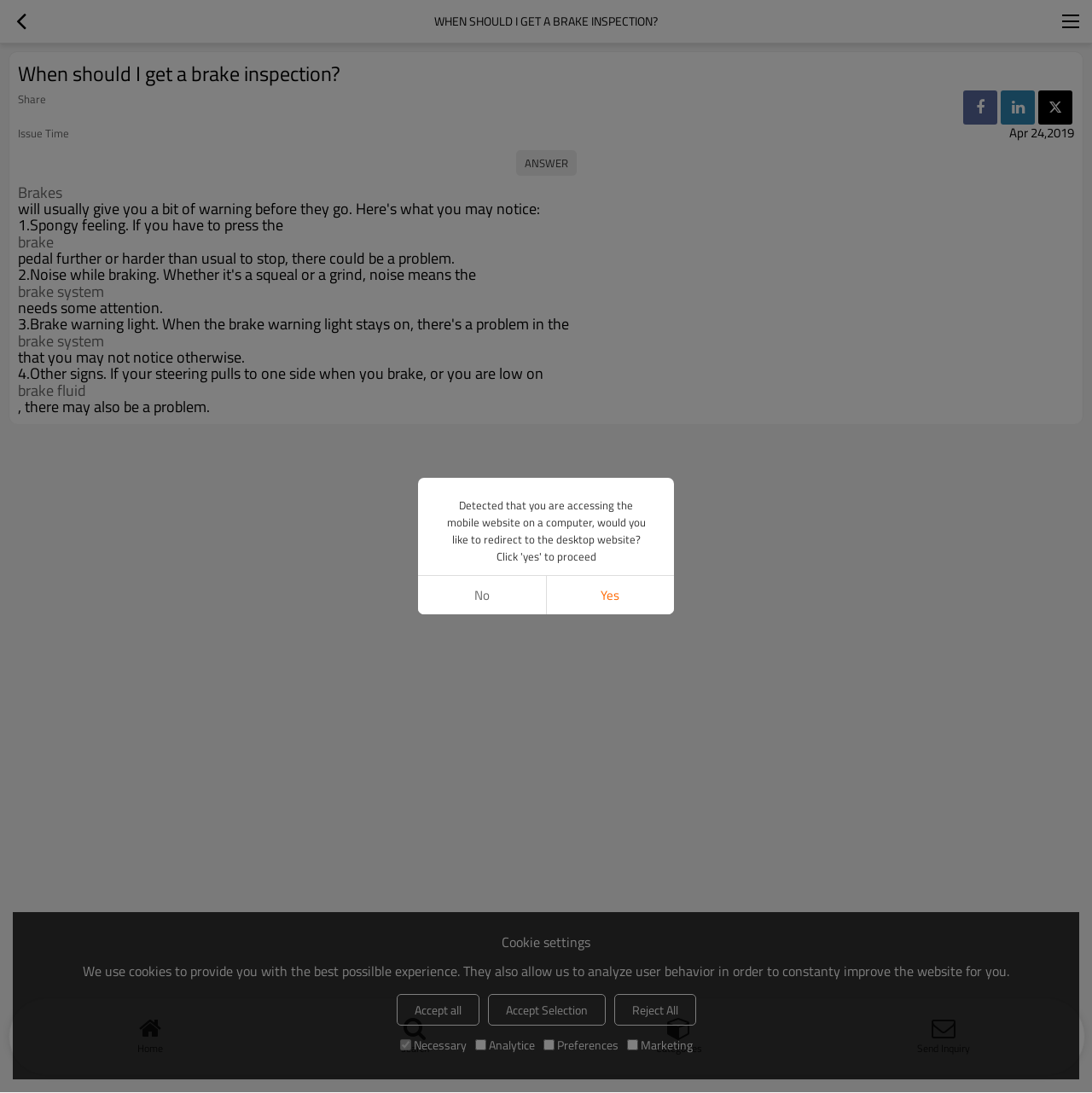Determine the bounding box coordinates of the clickable element to complete this instruction: "Click the main navigation button". Provide the coordinates in the format of four float numbers between 0 and 1, [left, top, right, bottom].

[0.961, 0.0, 1.0, 0.039]